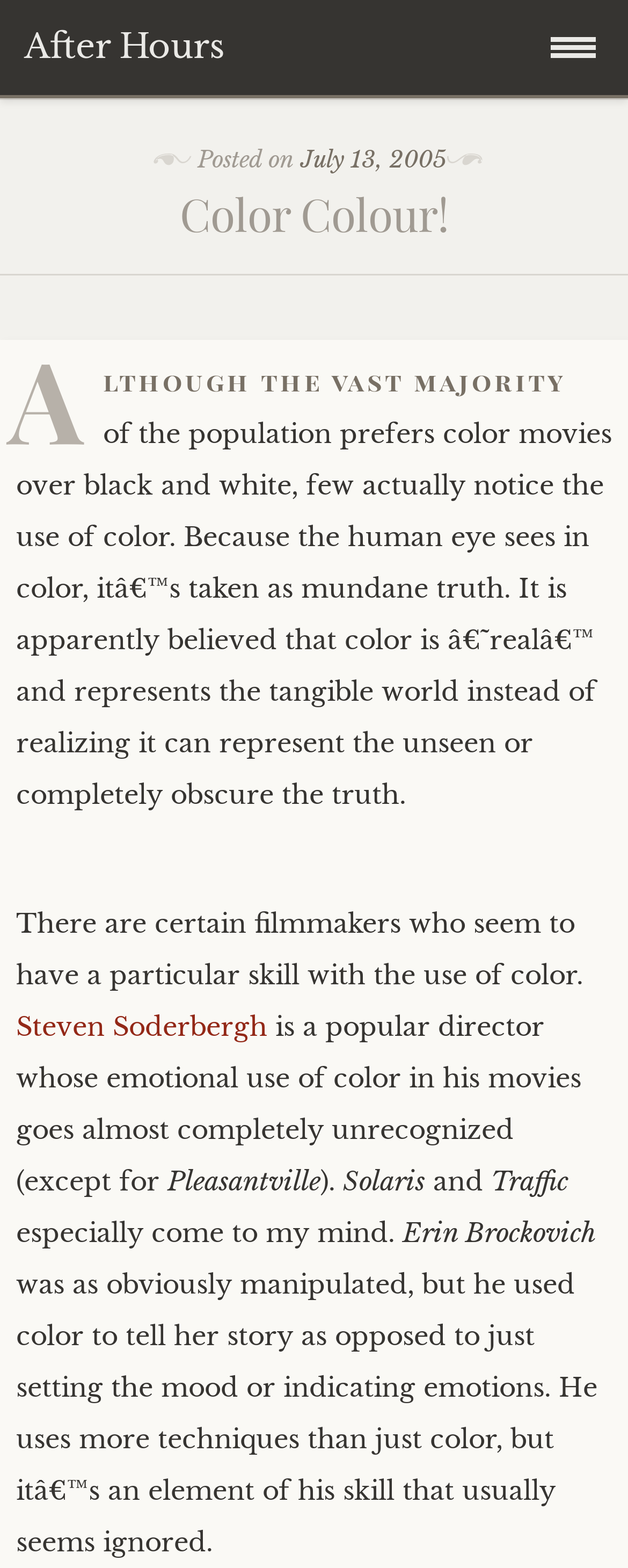Please find and report the bounding box coordinates of the element to click in order to perform the following action: "Read the article about 'Steven Soderbergh'". The coordinates should be expressed as four float numbers between 0 and 1, in the format [left, top, right, bottom].

[0.026, 0.644, 0.426, 0.664]